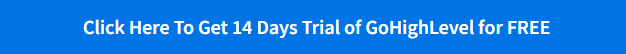Describe the image thoroughly.

The image features a prominent call-to-action button inviting users to take advantage of a free 14-day trial of GoHighLevel, a platform designed for email marketing and customer relationship management. The button stands out against a bright blue background, effectively drawing attention to the offer. Users are encouraged to click the button to explore the robust features of GoHighLevel, such as automated email marketing, CRM capabilities, and integrated communication tools, enhancing their marketing efforts and boosting conversion rates.